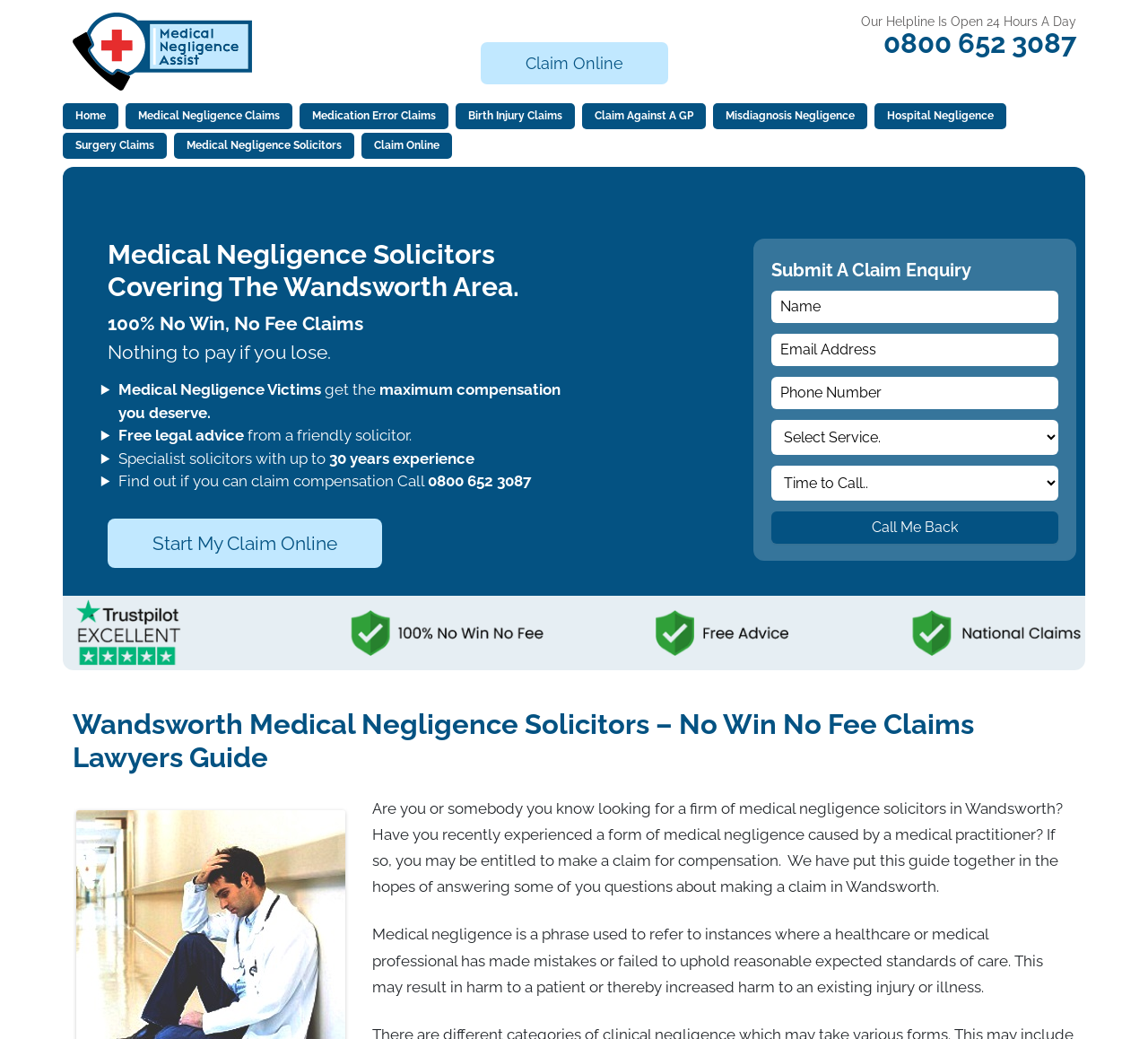Please locate and generate the primary heading on this webpage.

Wandsworth Medical Negligence Solicitors – No Win No Fee Claims Lawyers Guide